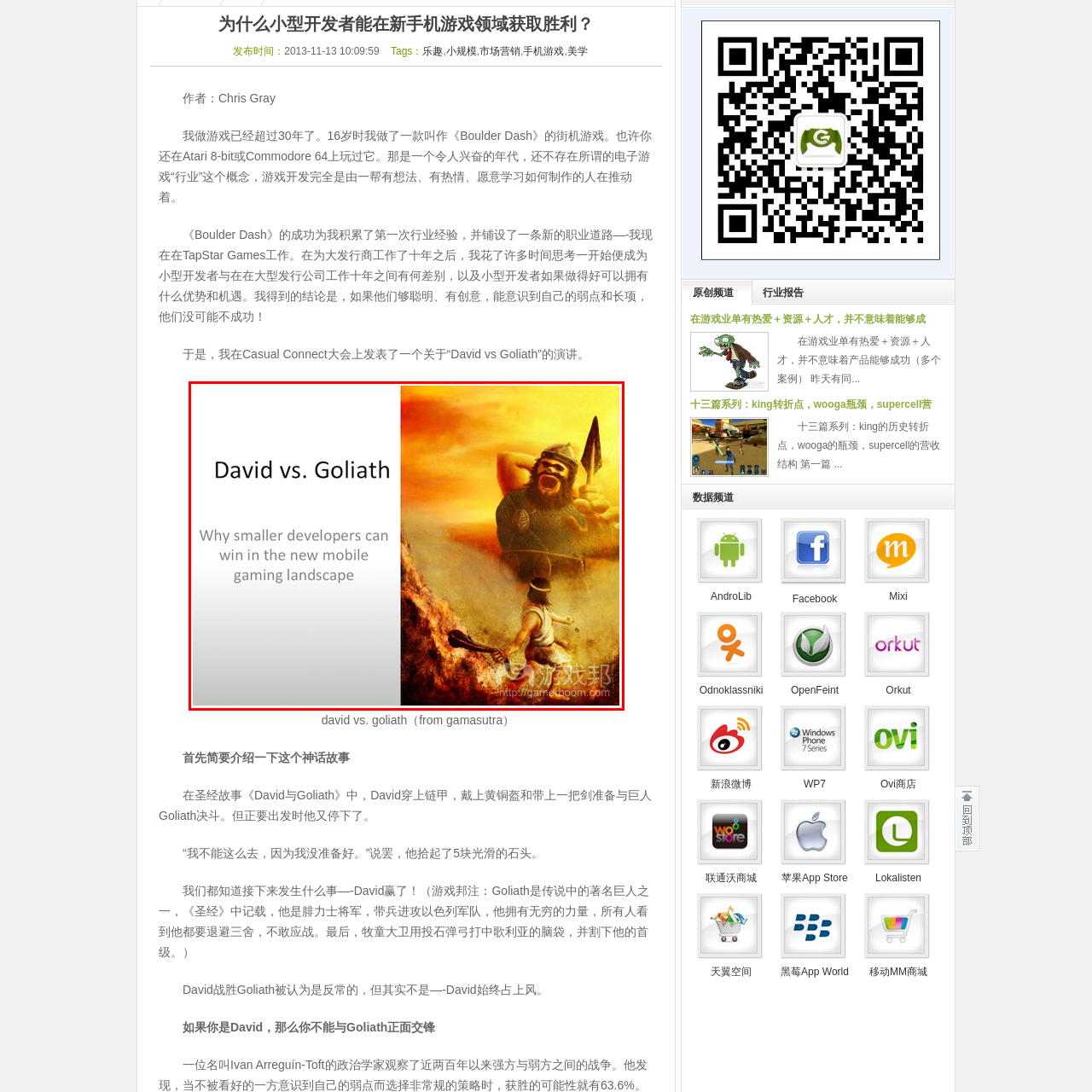What is the central idea of the presentation slide?
Check the image encapsulated by the red bounding box and answer the question comprehensively.

The central idea of the presentation slide is to highlight the advantages that smaller developers can leverage in a competitive landscape dominated by major players, as succinctly presented in the text on the slide.